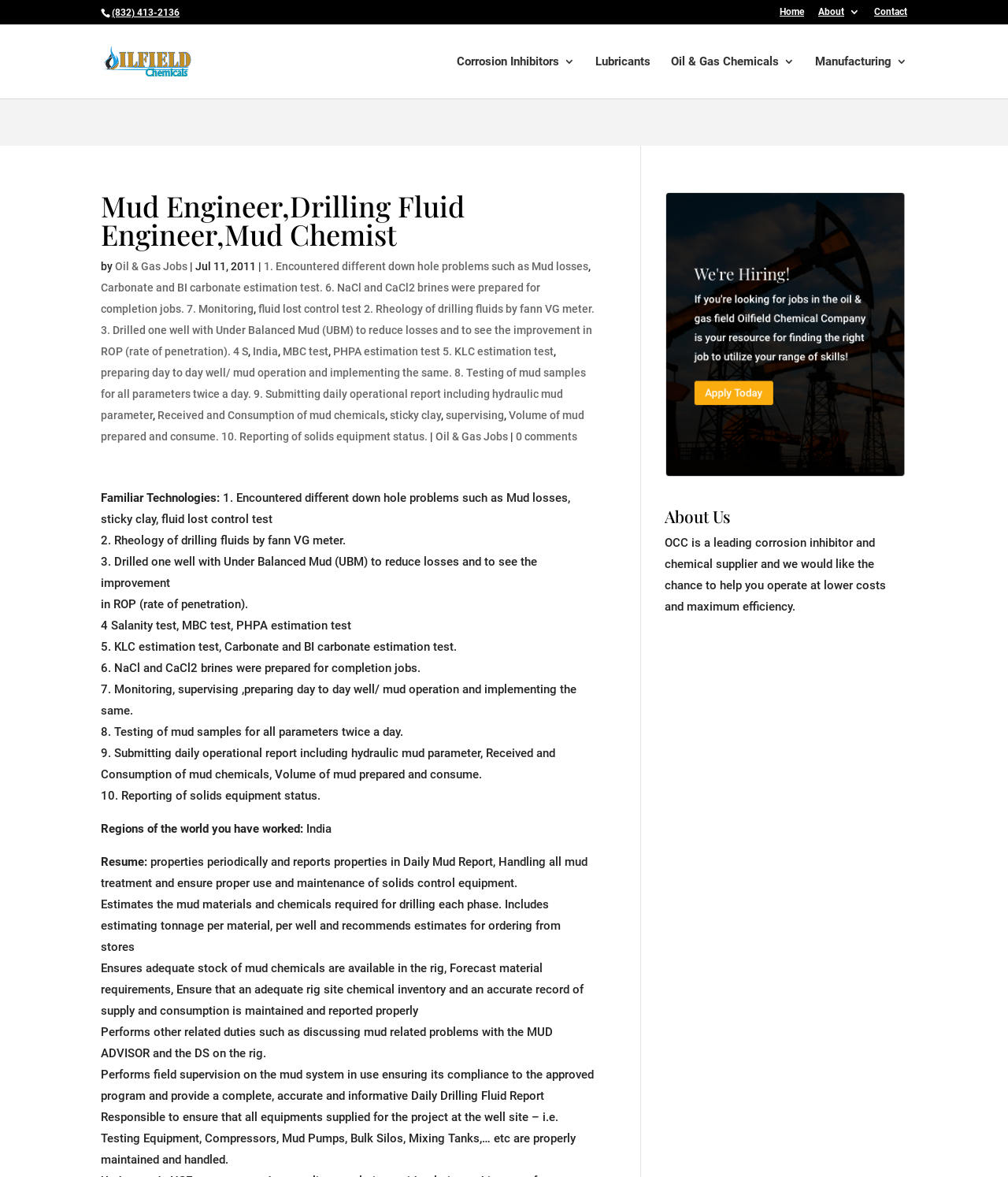What is the location of the company?
Kindly offer a detailed explanation using the data available in the image.

The location of the company can be determined by looking at the link 'OCC - Houston, TX' which suggests that the company is located in Houston, TX.